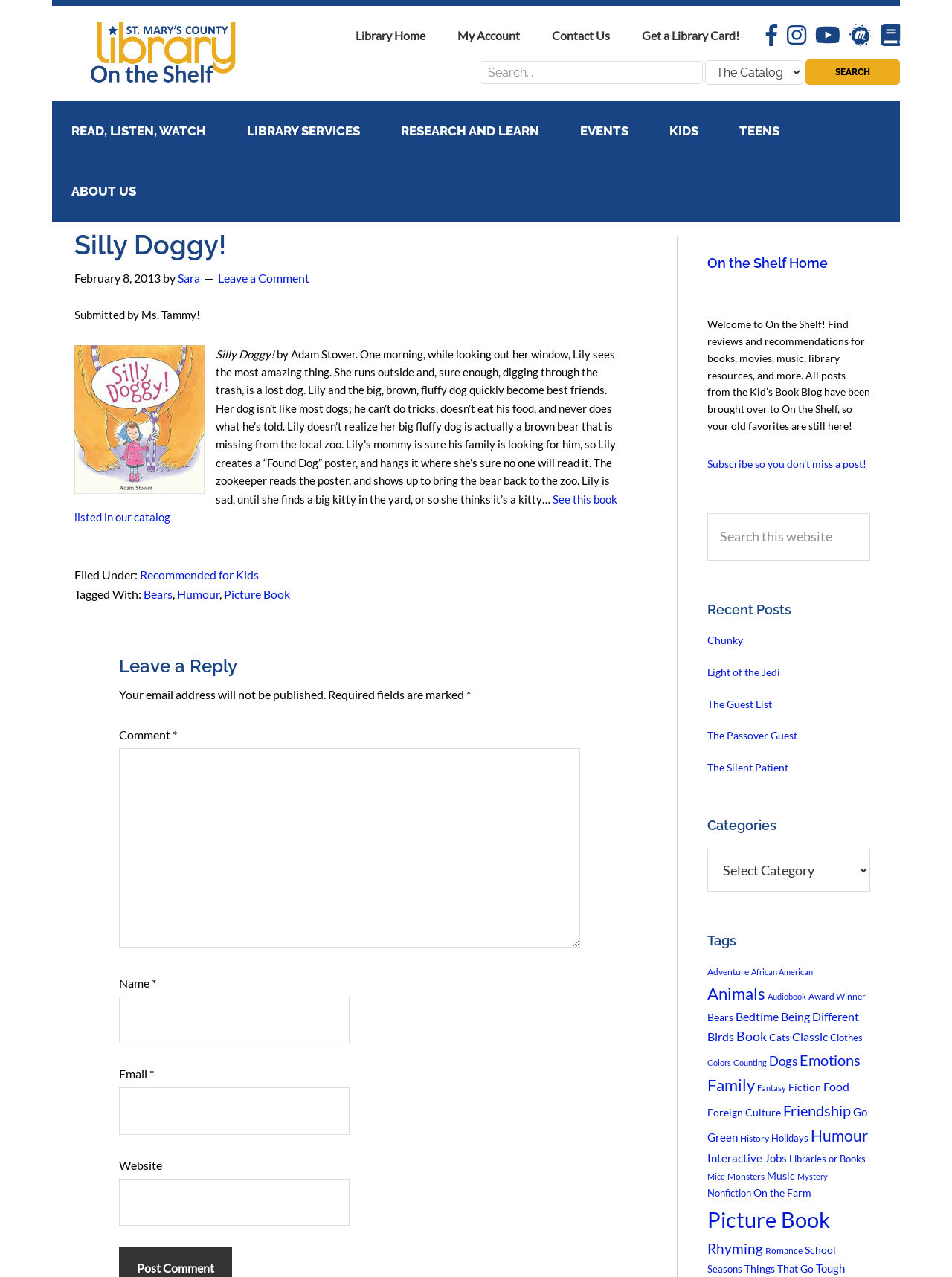What is the name of the blog or website?
Based on the image, give a concise answer in the form of a single word or short phrase.

On the Shelf